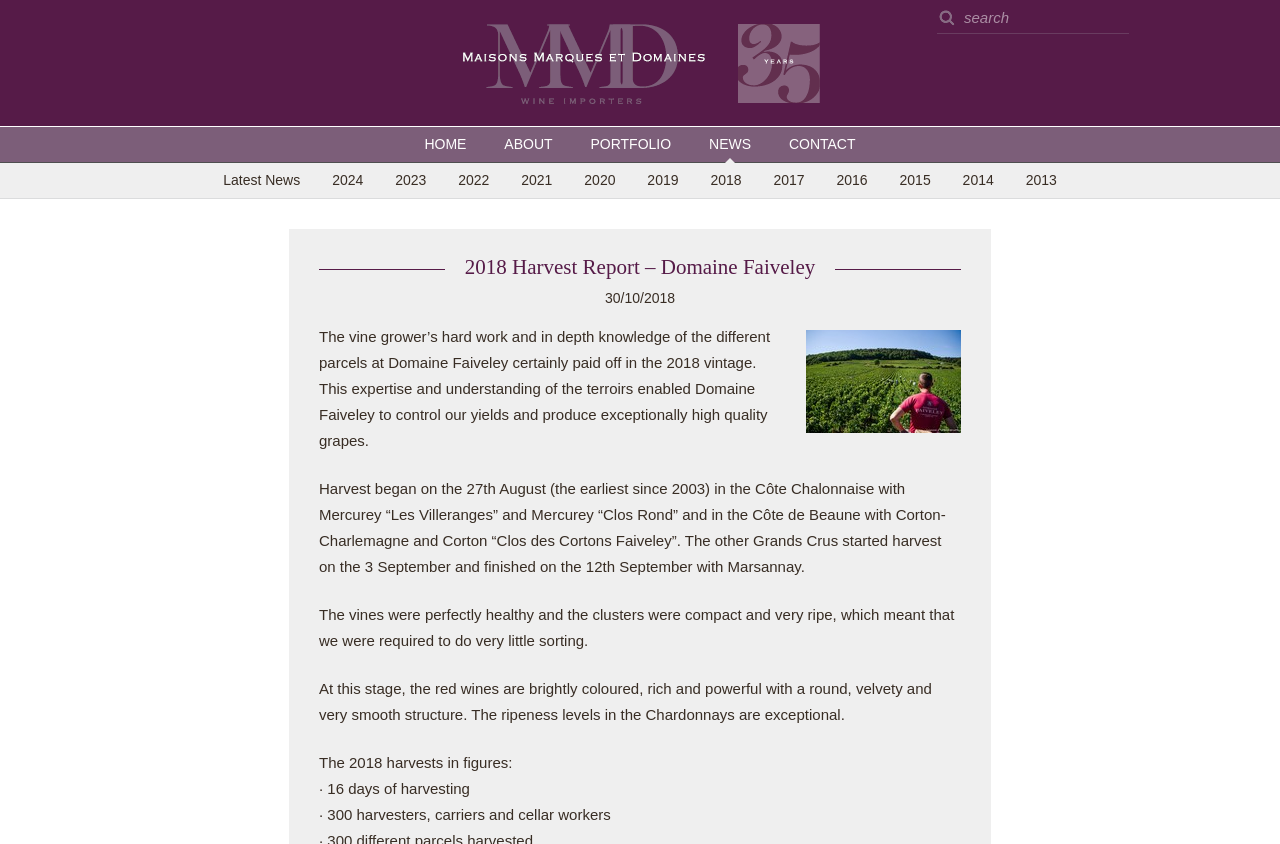What is the name of the wine importer?
Using the image as a reference, answer with just one word or a short phrase.

MMD